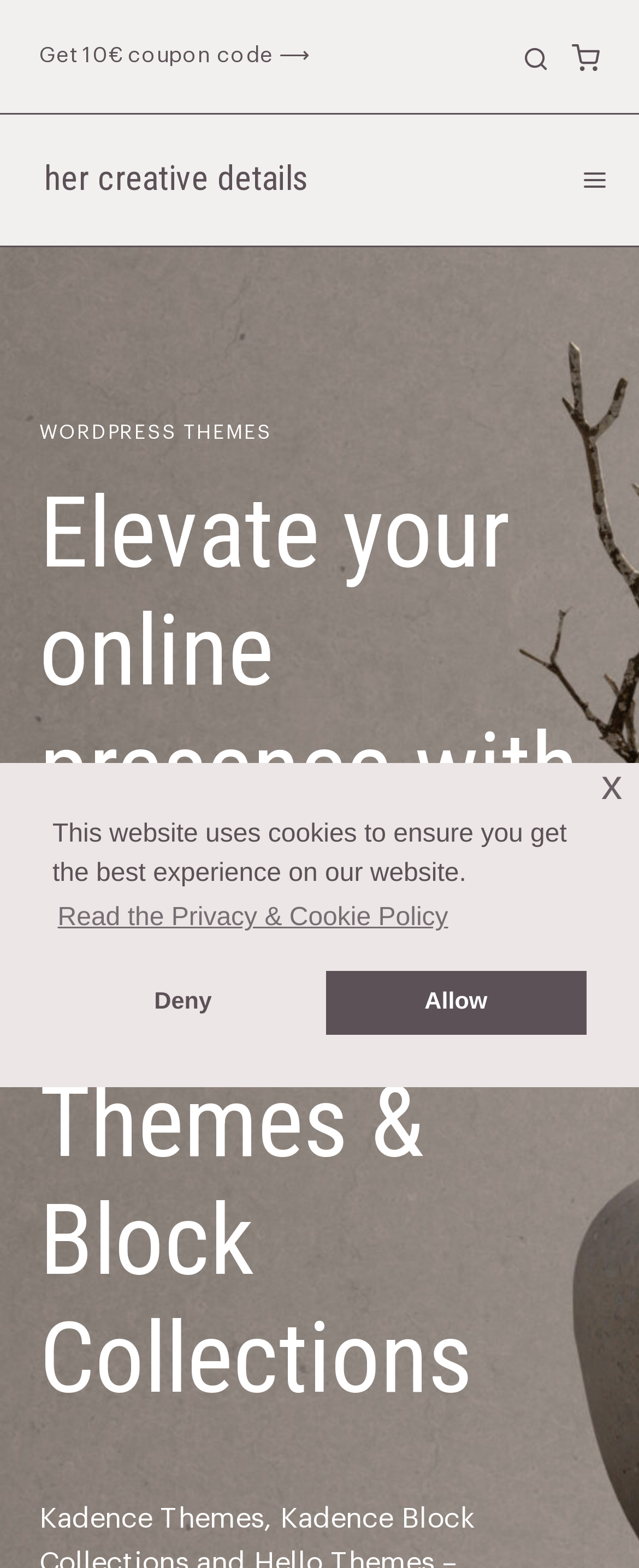Produce a meticulous description of the webpage.

The webpage is a design studio and shop specializing in feminine, minimalist, and elegant branding design. At the top left, there is a link to get a 10€ coupon code. Next to it, on the right, is a button to view the search form. Further to the right, there is a link to the shopping cart, accompanied by a small shopping cart icon.

Below the top navigation, the studio's name "her creative details" is displayed as a link. To the right of the studio's name, there is a button to open the menu. When the menu is opened, it reveals a section with the heading "Elevate your online presence with elegant WordPress Themes & Block Collections" and a subheading "WORDPRESS THEMES".

At the bottom right of the page, there is a button to scroll to the top. A cookie consent dialog is displayed in the middle of the page, informing users that the website uses cookies to ensure the best experience. The dialog contains buttons to read the privacy and cookie policy, deny cookies, and allow cookies. There is also a small "x" button at the top right of the dialog to close it.